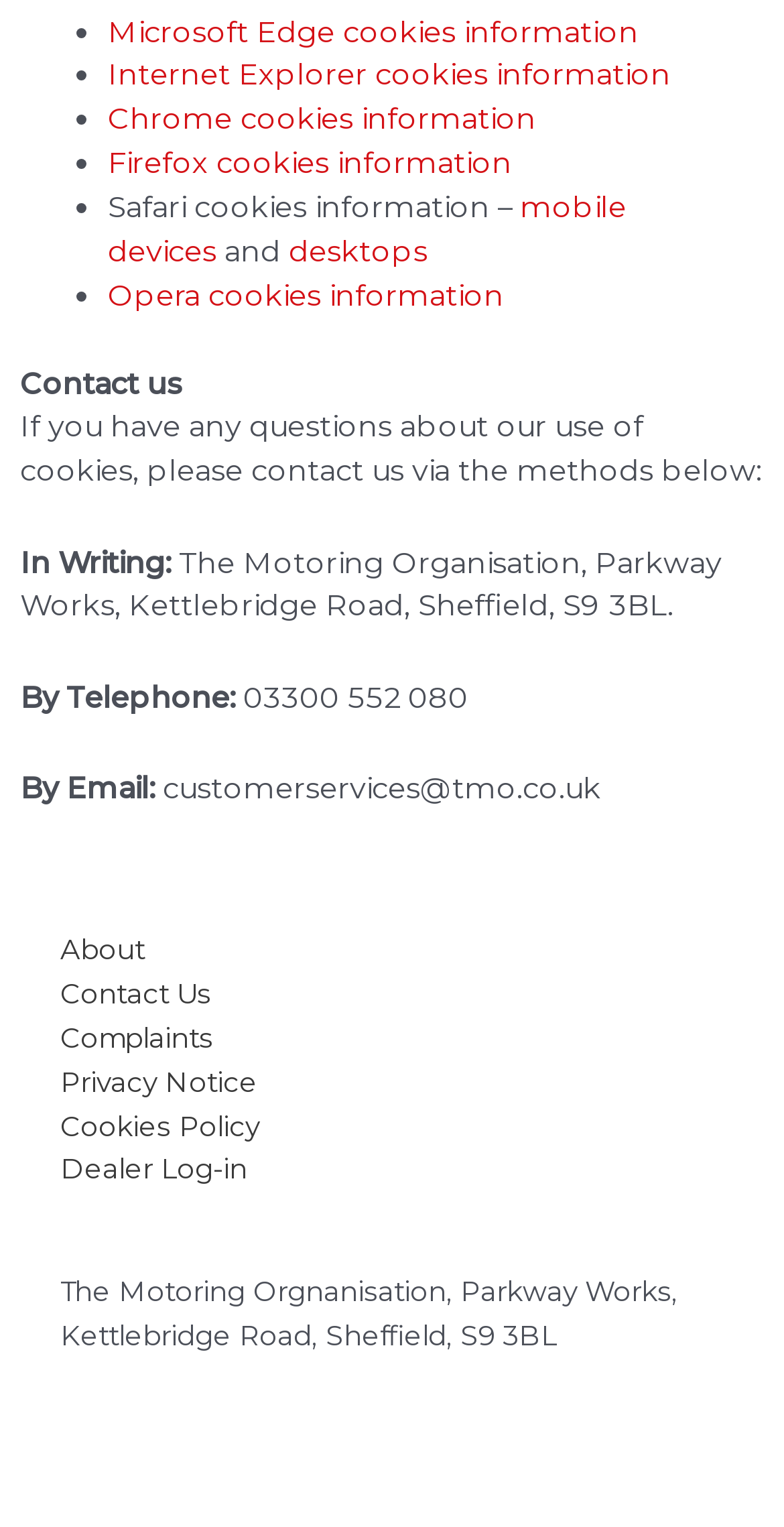Find the bounding box coordinates for the UI element whose description is: "Opera cookies information". The coordinates should be four float numbers between 0 and 1, in the format [left, top, right, bottom].

[0.138, 0.182, 0.643, 0.205]